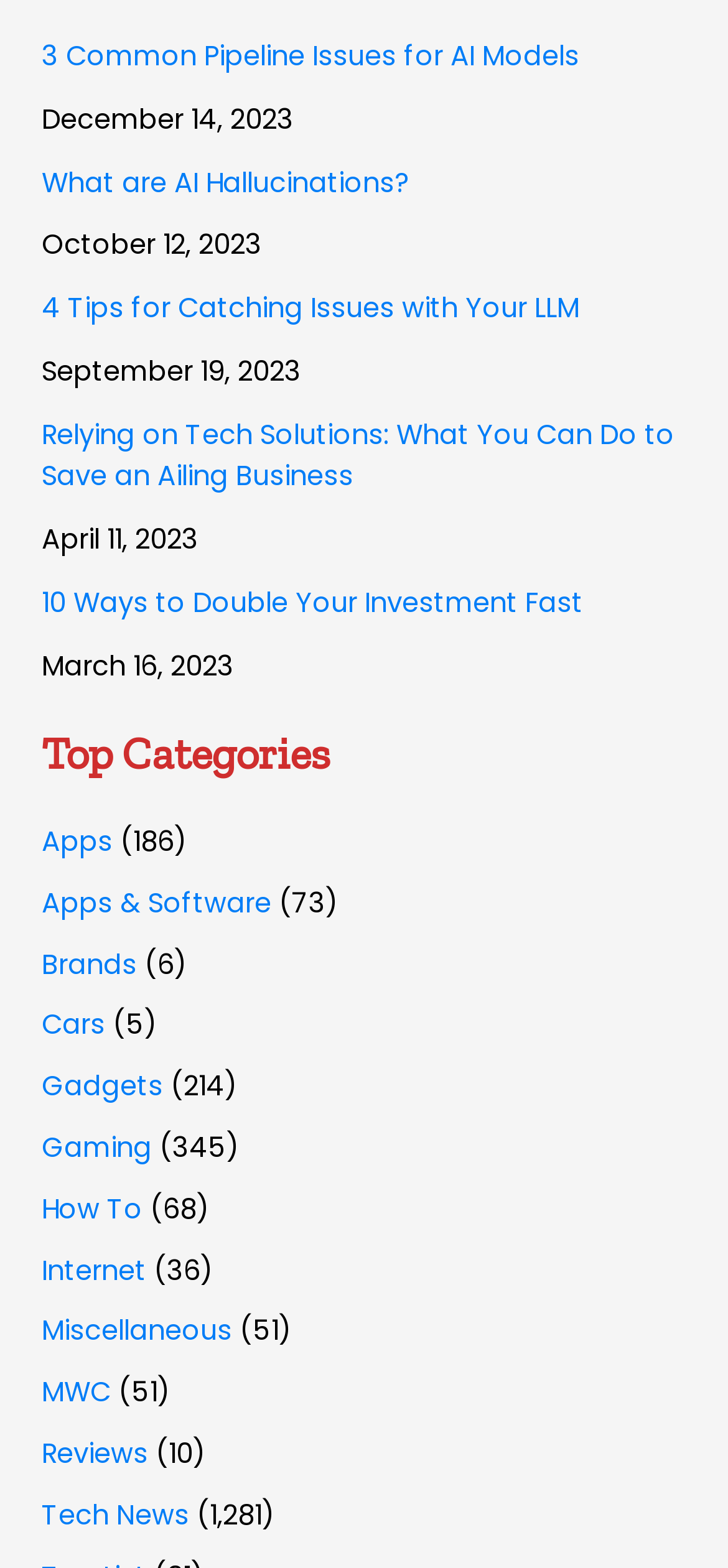Using the given description, provide the bounding box coordinates formatted as (top-left x, top-left y, bottom-right x, bottom-right y), with all values being floating point numbers between 0 and 1. Description: What are AI Hallucinations?

[0.058, 0.104, 0.563, 0.128]